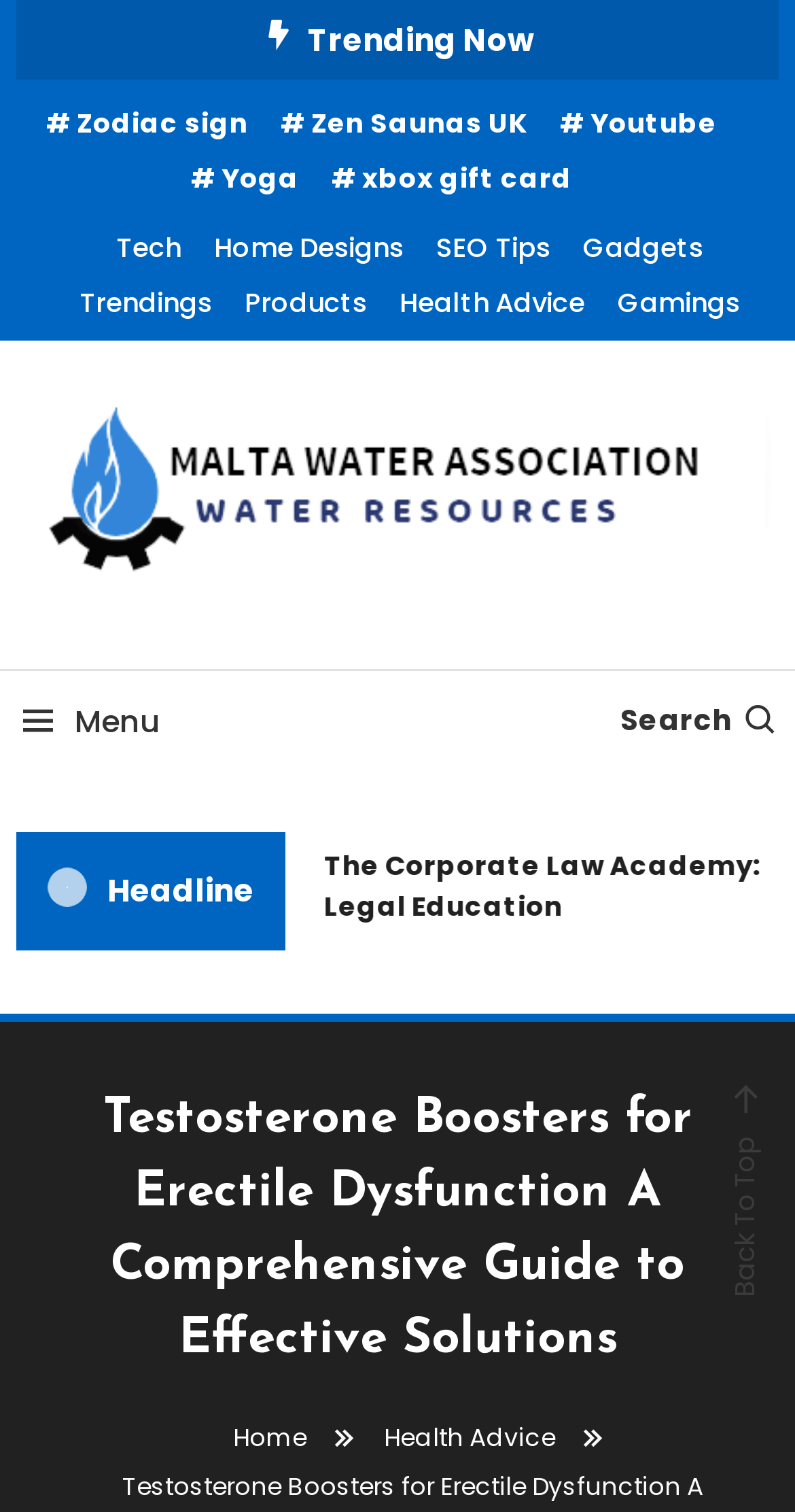Determine the bounding box coordinates for the area that should be clicked to carry out the following instruction: "Check the Save my name, email, and website checkbox".

None